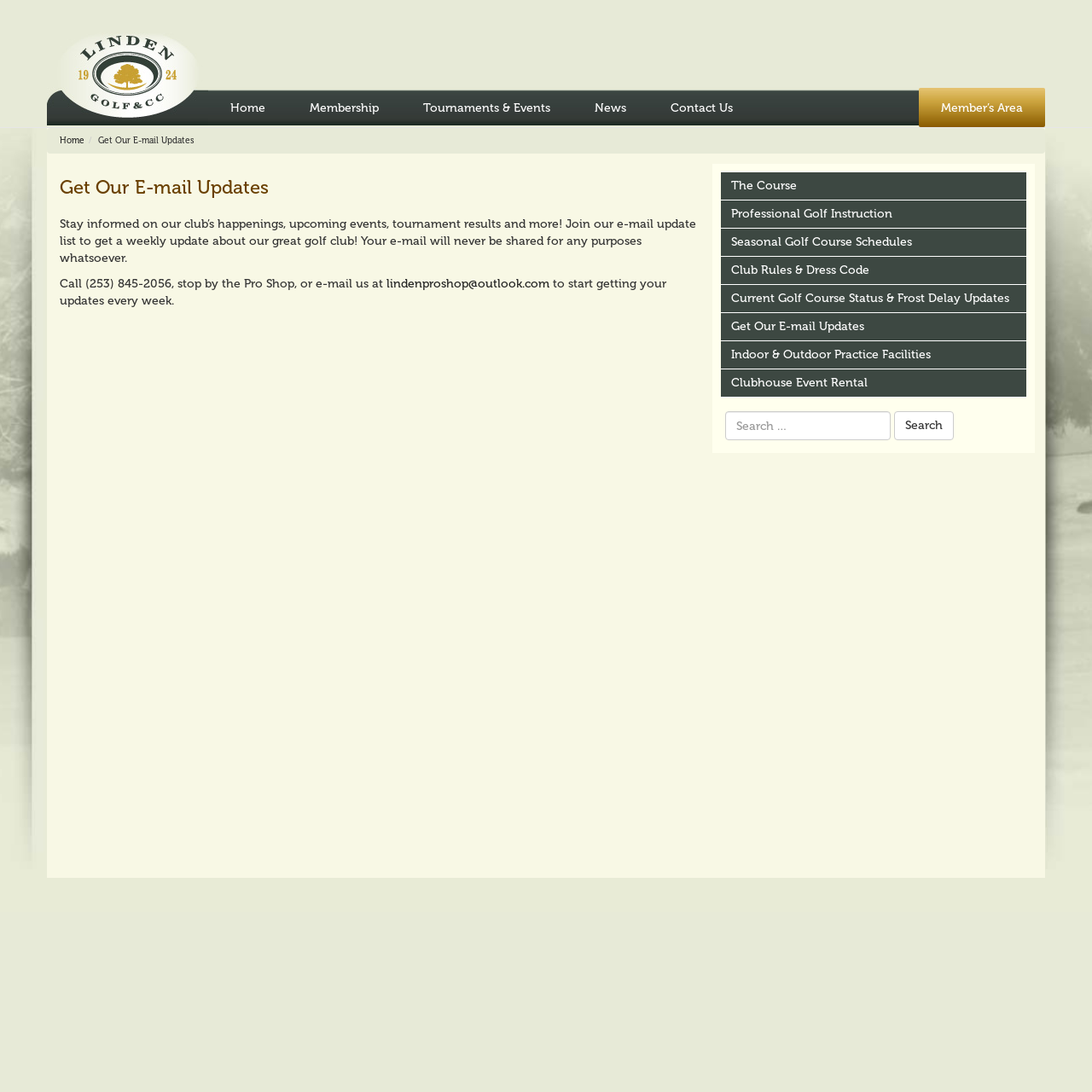What is the link to the Member's Area?
Answer briefly with a single word or phrase based on the image.

Top right corner